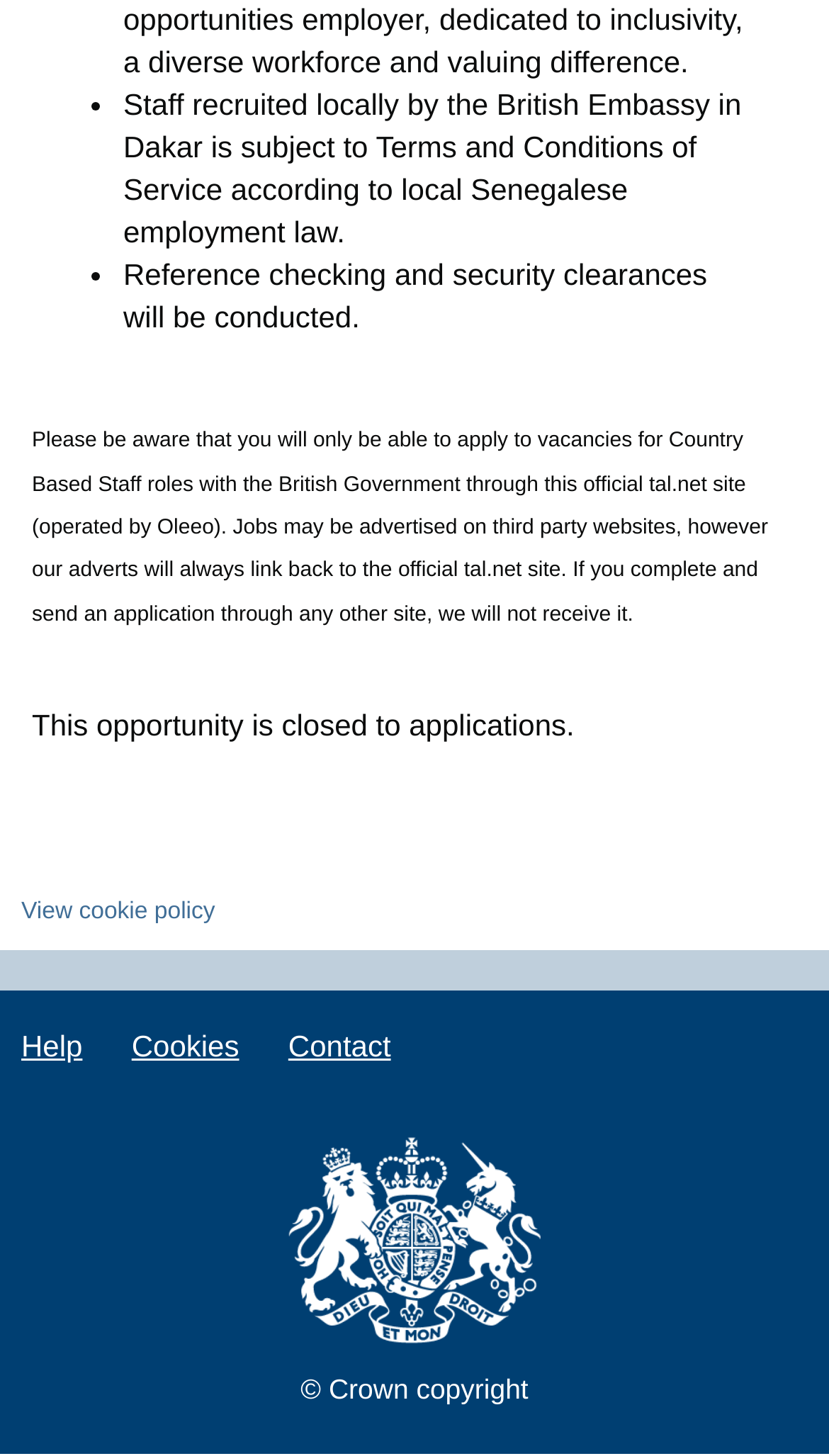Extract the bounding box coordinates for the UI element described by the text: "Terms and conditions". The coordinates should be in the form of [left, top, right, bottom] with values between 0 and 1.

None